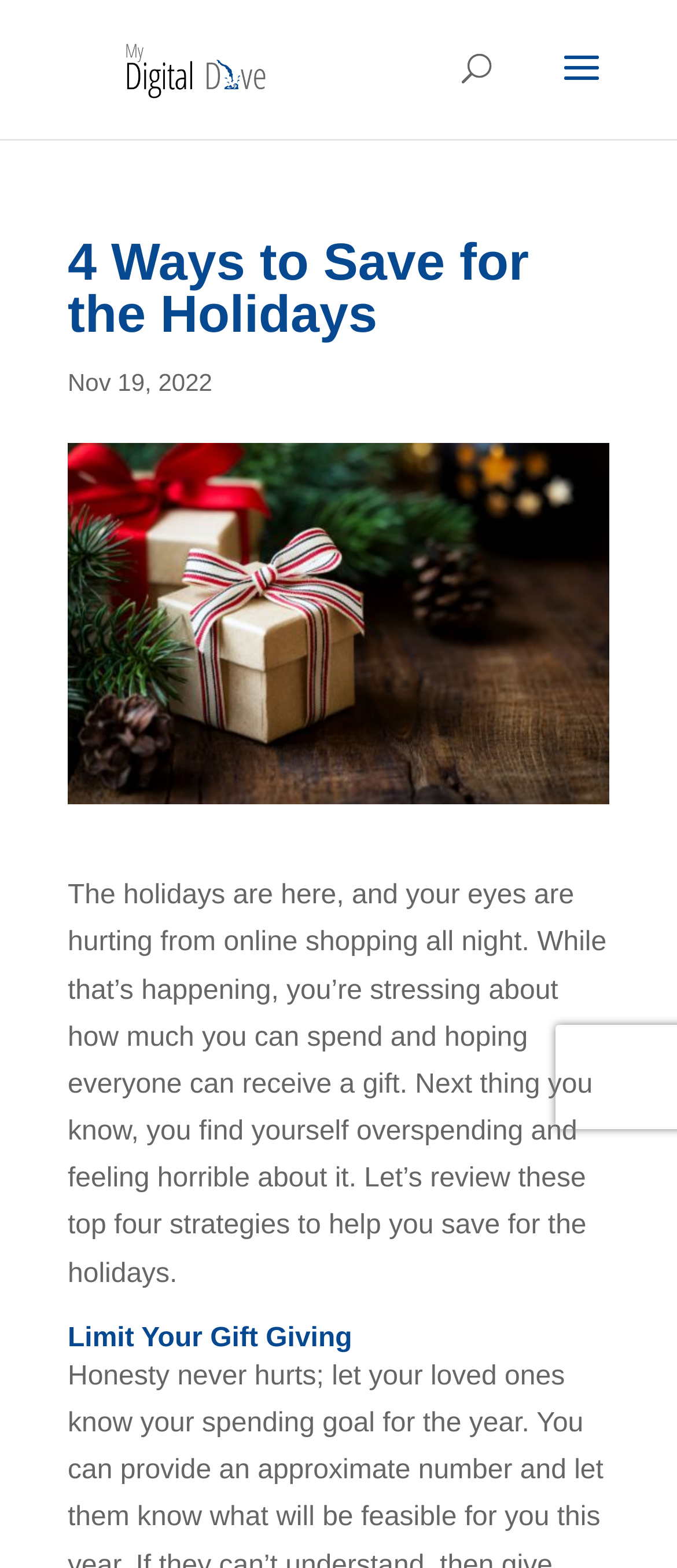What is the first strategy mentioned to save for the holidays?
Answer the question with a single word or phrase by looking at the picture.

Limit Your Gift Giving